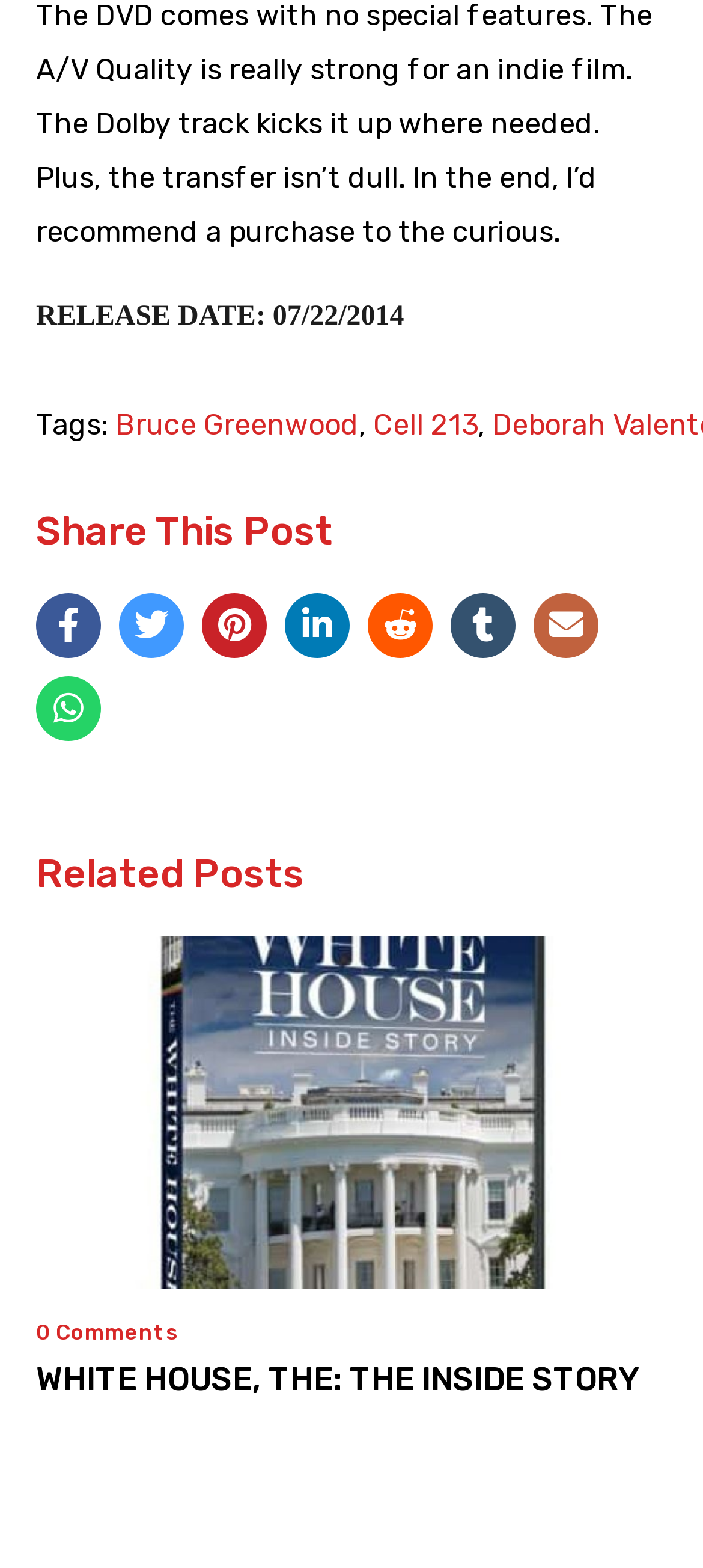Determine the bounding box coordinates for the HTML element mentioned in the following description: "Celebrity Owners". The coordinates should be a list of four floats ranging from 0 to 1, represented as [left, top, right, bottom].

None